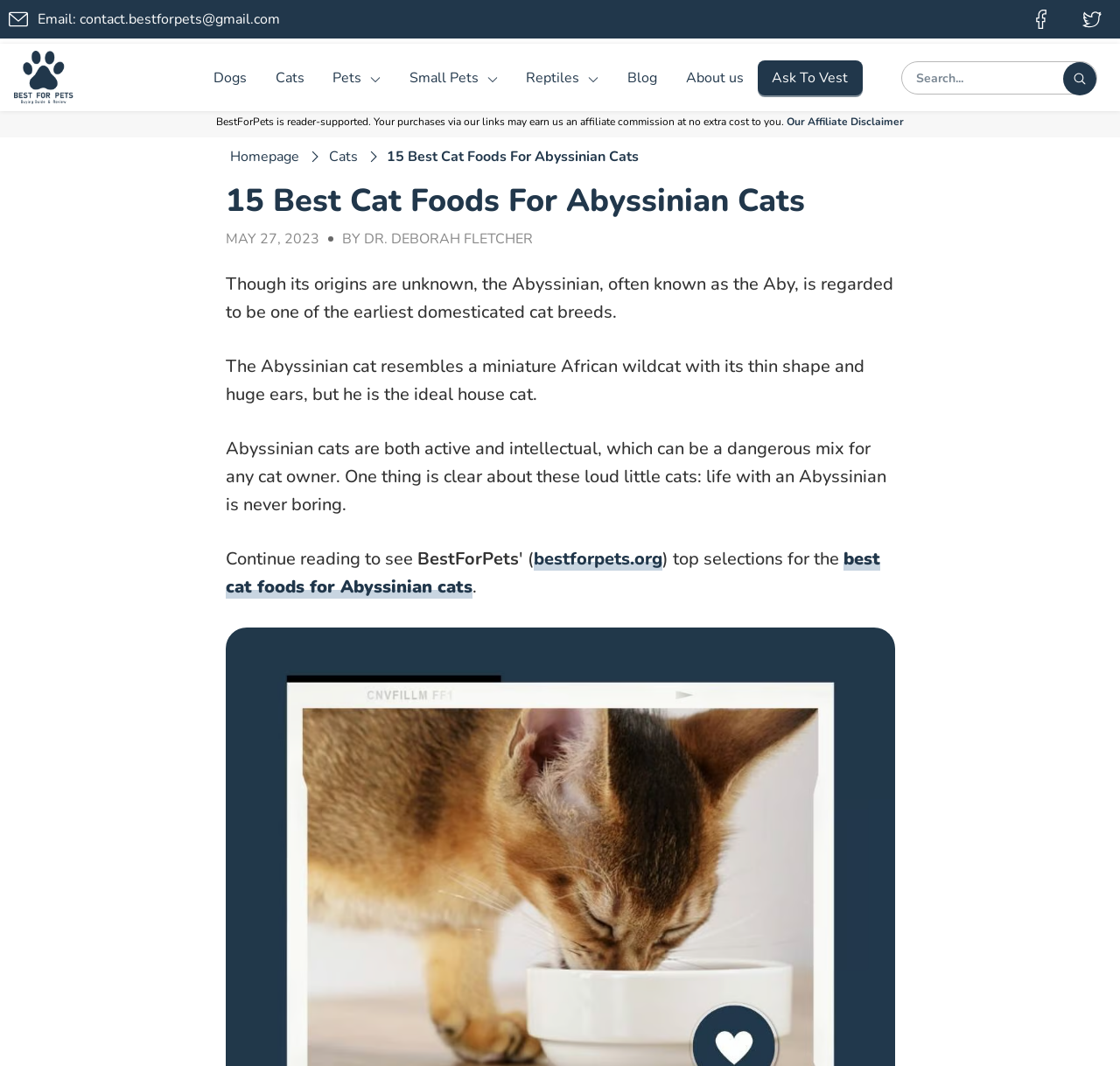Can you find the bounding box coordinates for the UI element given this description: "Our Affiliate Disclaimer"? Provide the coordinates as four float numbers between 0 and 1: [left, top, right, bottom].

[0.702, 0.108, 0.807, 0.121]